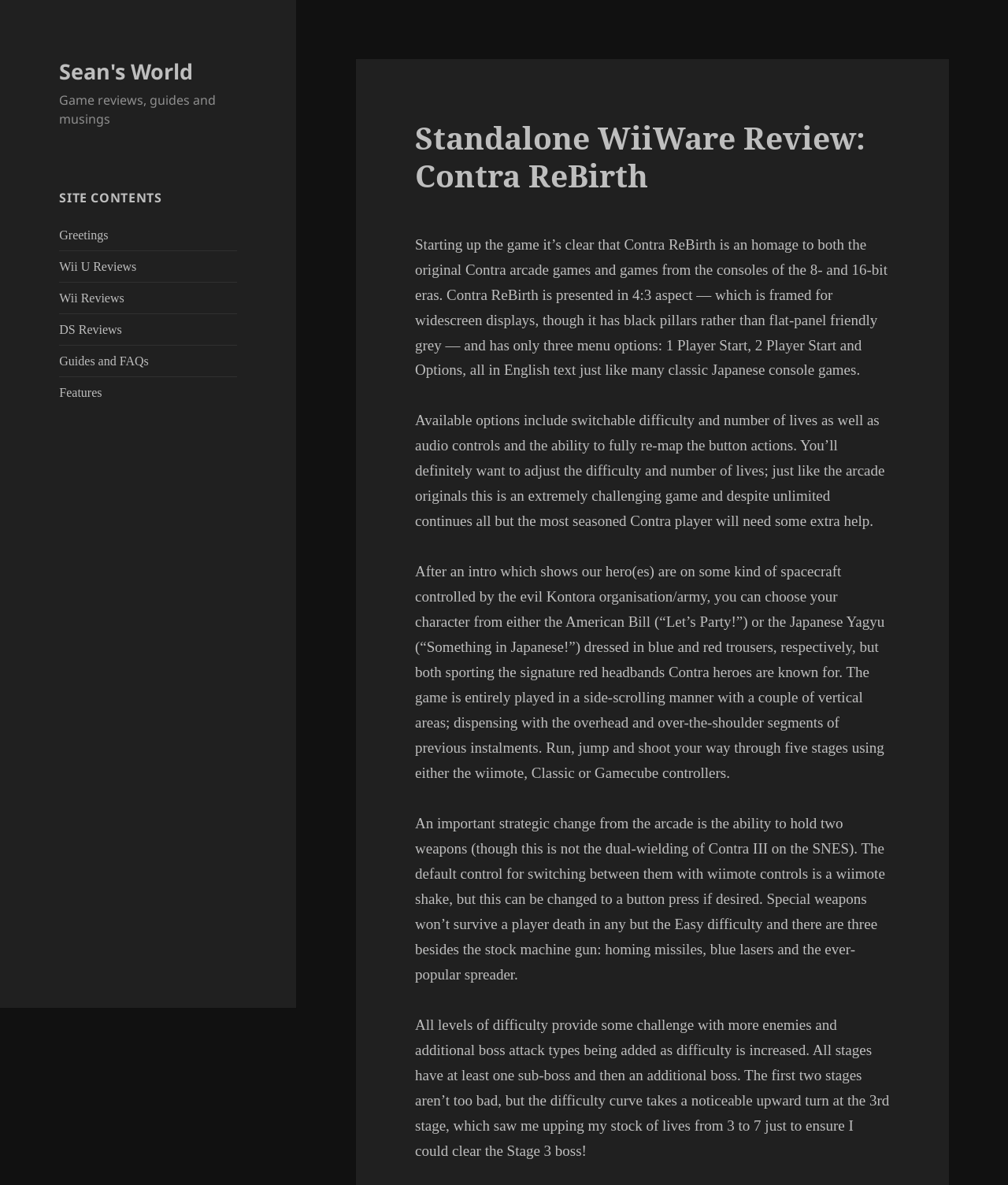Offer a meticulous caption that includes all visible features of the webpage.

The webpage is a review of the WiiWare game Contra ReBirth. At the top, there is a link to "Sean's World" and a static text that reads "Game reviews, guides and musings". Below this, there is a complementary section that takes up about a third of the page, containing a heading "SITE CONTENTS" and a navigation menu with links to various sections of the website, including "Greetings", "Wii U Reviews", "Wii Reviews", "DS Reviews", "Guides and FAQs", and "Features".

The main content of the review is located to the right of the navigation menu. It starts with a heading "Standalone WiiWare Review: Contra ReBirth" and is followed by four paragraphs of text that describe the game. The text explains that the game is an homage to classic Contra games, with a 4:3 aspect ratio and three menu options. It also discusses the game's options, including switchable difficulty and number of lives, as well as audio controls and button remapping.

The review then describes the gameplay, stating that the game is extremely challenging and requires adjustments to the difficulty and number of lives. It also explains that the game is played in a side-scrolling manner, with the ability to choose between two characters and use various weapons. The text also mentions the strategic change of being able to hold two weapons and the ability to switch between them.

Finally, the review discusses the difficulty curve of the game, stating that it increases significantly at the third stage, with more enemies and additional boss attack types being added as the difficulty is increased.